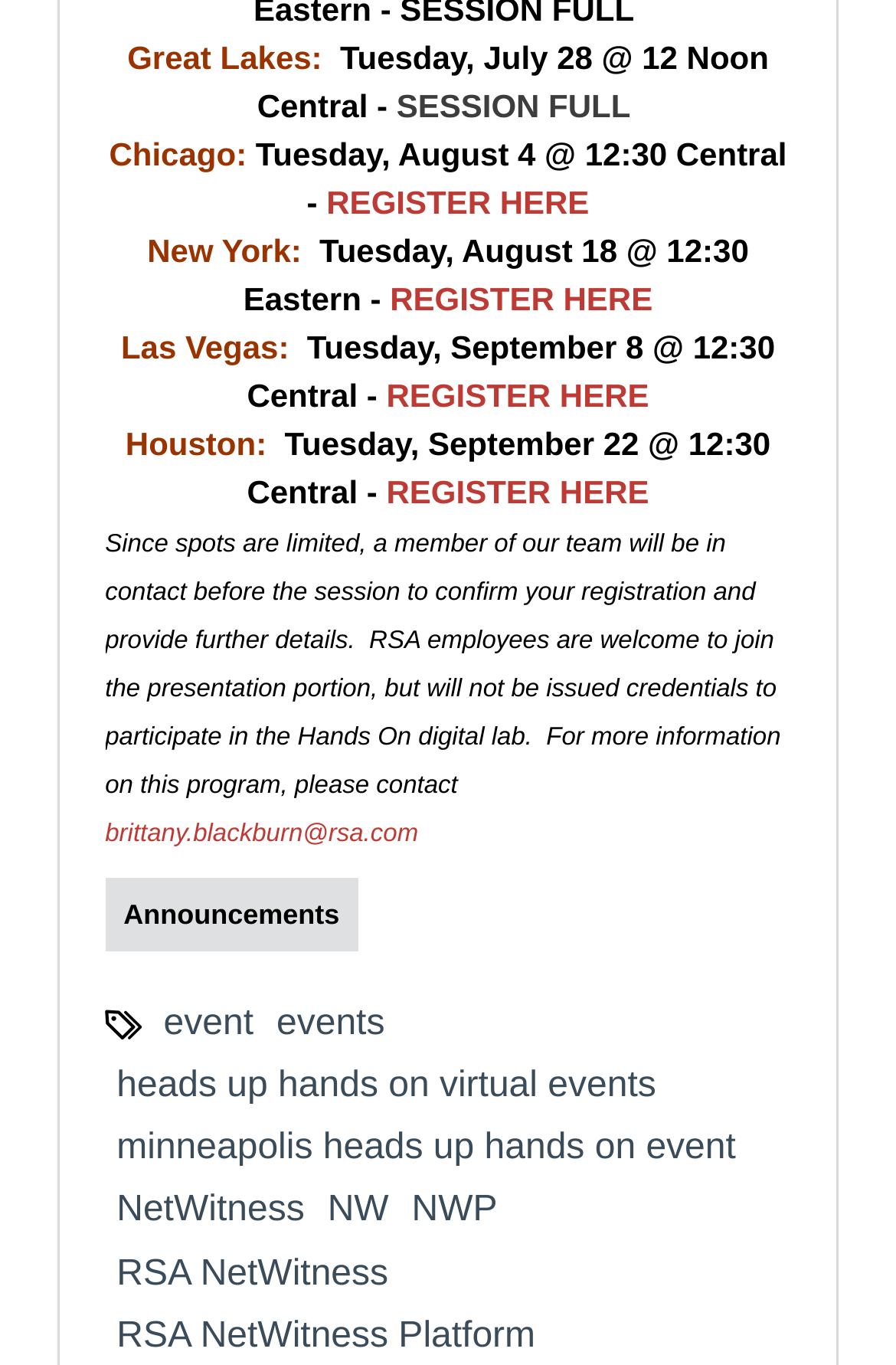Find and provide the bounding box coordinates for the UI element described here: "RSA NetWitness Platform". The coordinates should be given as four float numbers between 0 and 1: [left, top, right, bottom].

[0.13, 0.964, 0.598, 0.993]